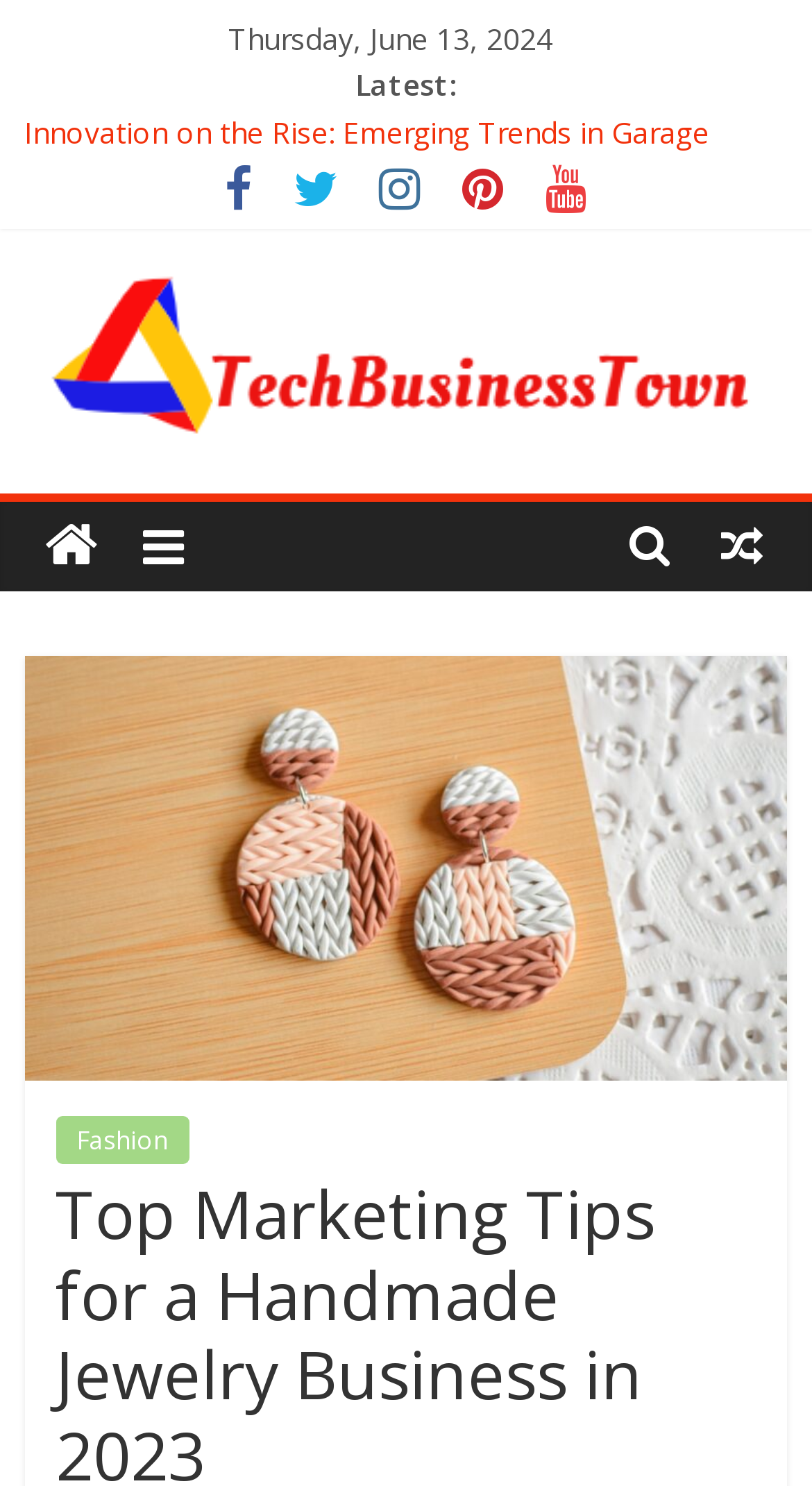Detail the features and information presented on the webpage.

This webpage appears to be a blog or news website, with a focus on business and technology. At the top, there is a date displayed, "Thursday, June 13, 2024", followed by a label "Latest:". Below this, there are five article links with varying topics, including franchise consulting, garage door technology, home security, classic TV shows, and investing in businesses. These links are positioned in a vertical column, taking up most of the left side of the page.

To the right of these links, there are five social media icons, represented by Unicode characters, arranged horizontally. Above these icons, there is a link to the website's main page, "Techbusinesstown", accompanied by a logo image. 

Further down the page, there is a section dedicated to a specific topic, "Jewelry", which has a corresponding image. Below this, there are two more links, one to "Fashion" and another with a non-breaking space character. 

The webpage's title, "Top Marketing Tips for a Handmade Jewelry Business in 2023", suggests that the main content of the page will provide advice and guidance on marketing strategies for handmade jewelry businesses. However, the provided accessibility tree does not include the main content of the page, only the surrounding elements and links.